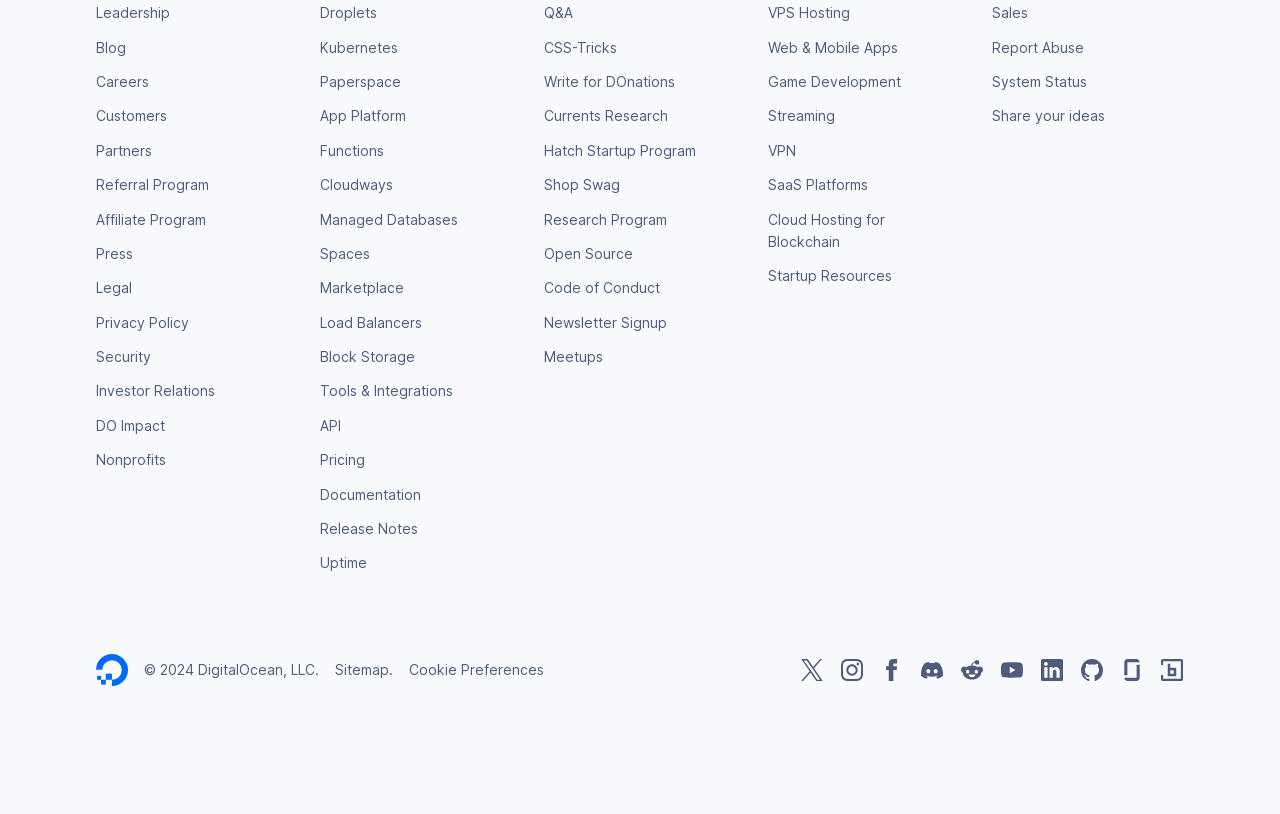Based on the visual content of the image, answer the question thoroughly: What is the year of copyright at the bottom of the page?

I found the year of copyright at the bottom of the page by looking at the static text elements. The element with the text '2024' is located next to the copyright symbol, which suggests it is the year of copyright.